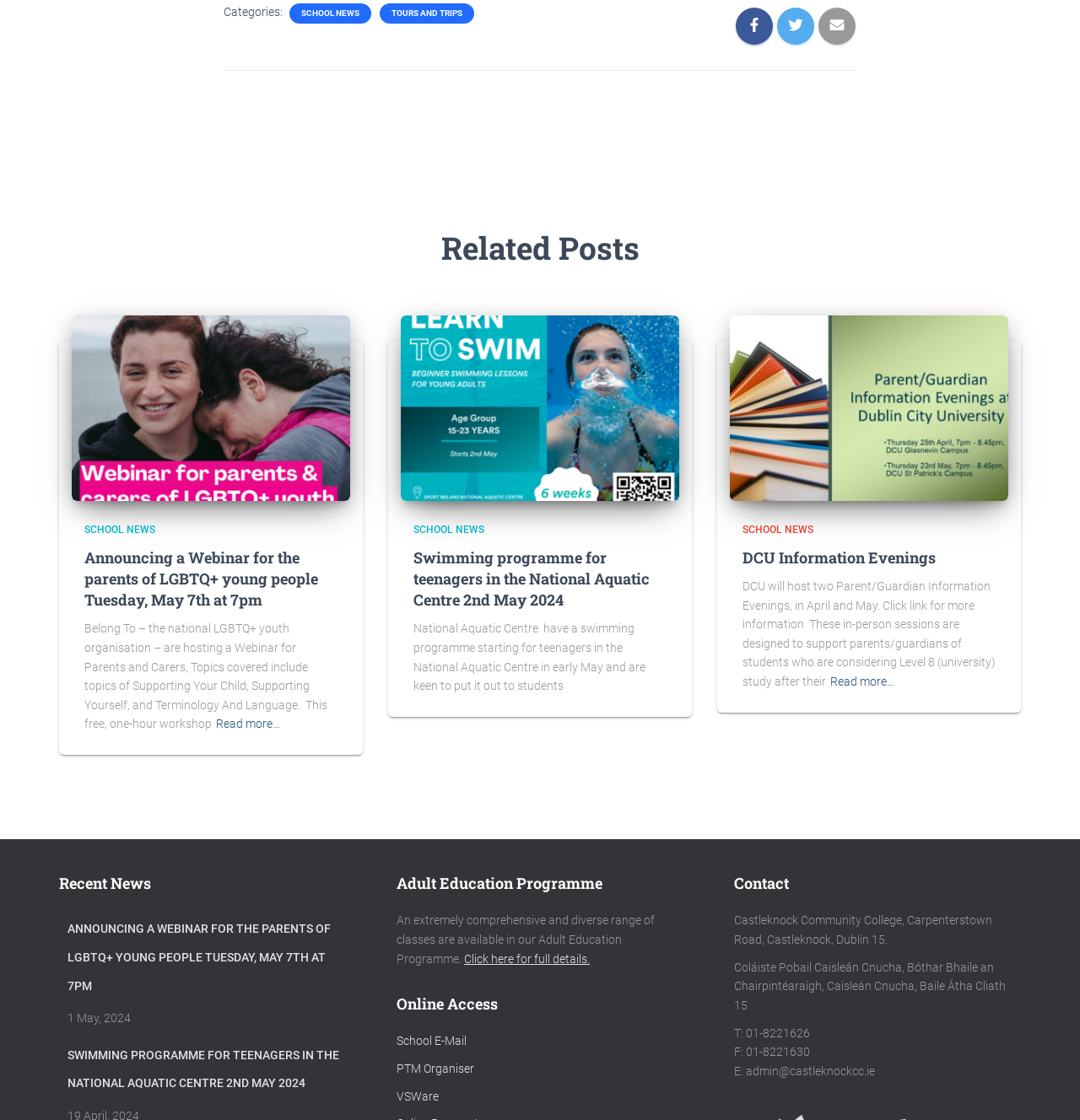Predict the bounding box for the UI component with the following description: "Public Universities in Kenya".

None